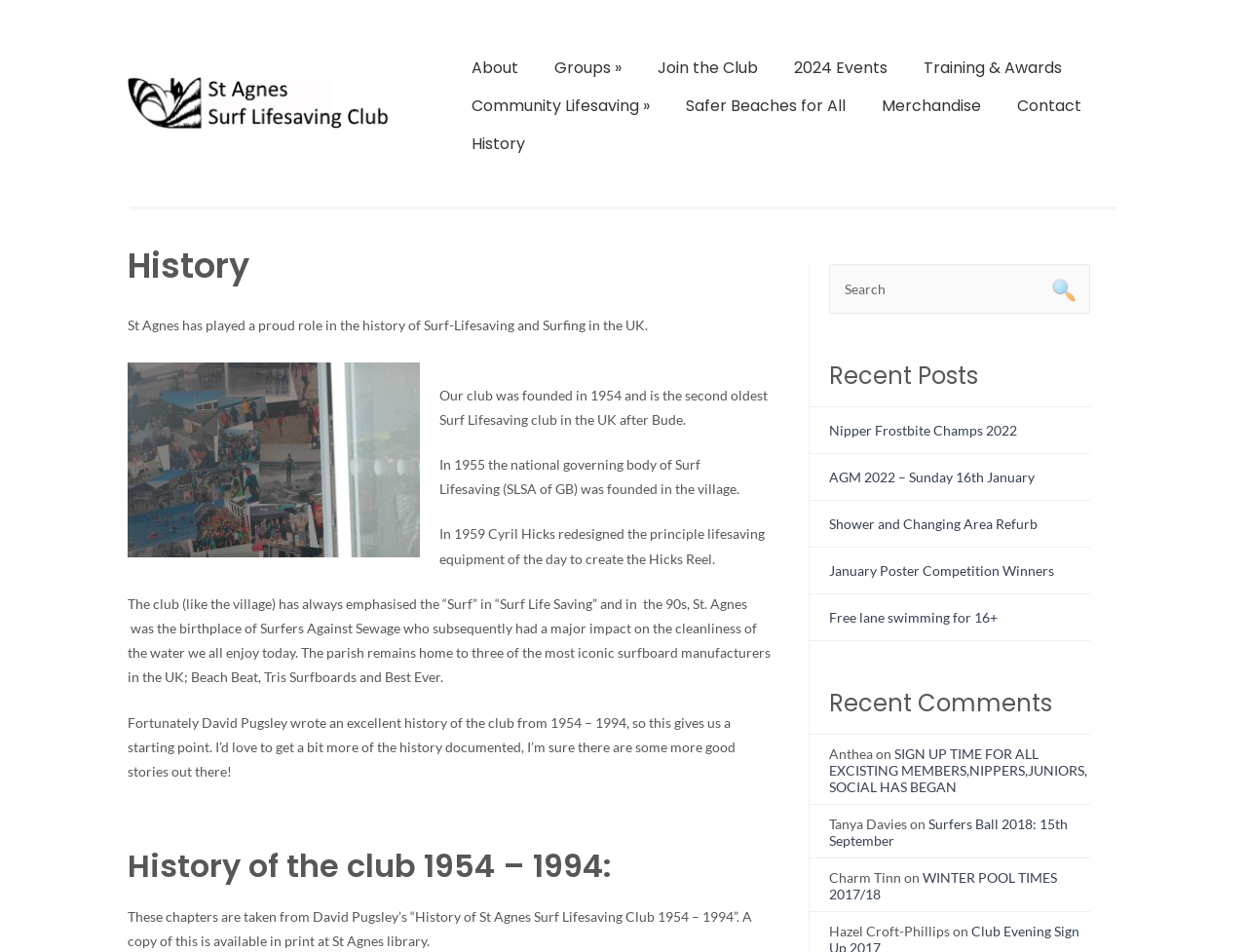Predict the bounding box of the UI element based on this description: "Community Lifesaving »".

[0.37, 0.091, 0.529, 0.131]